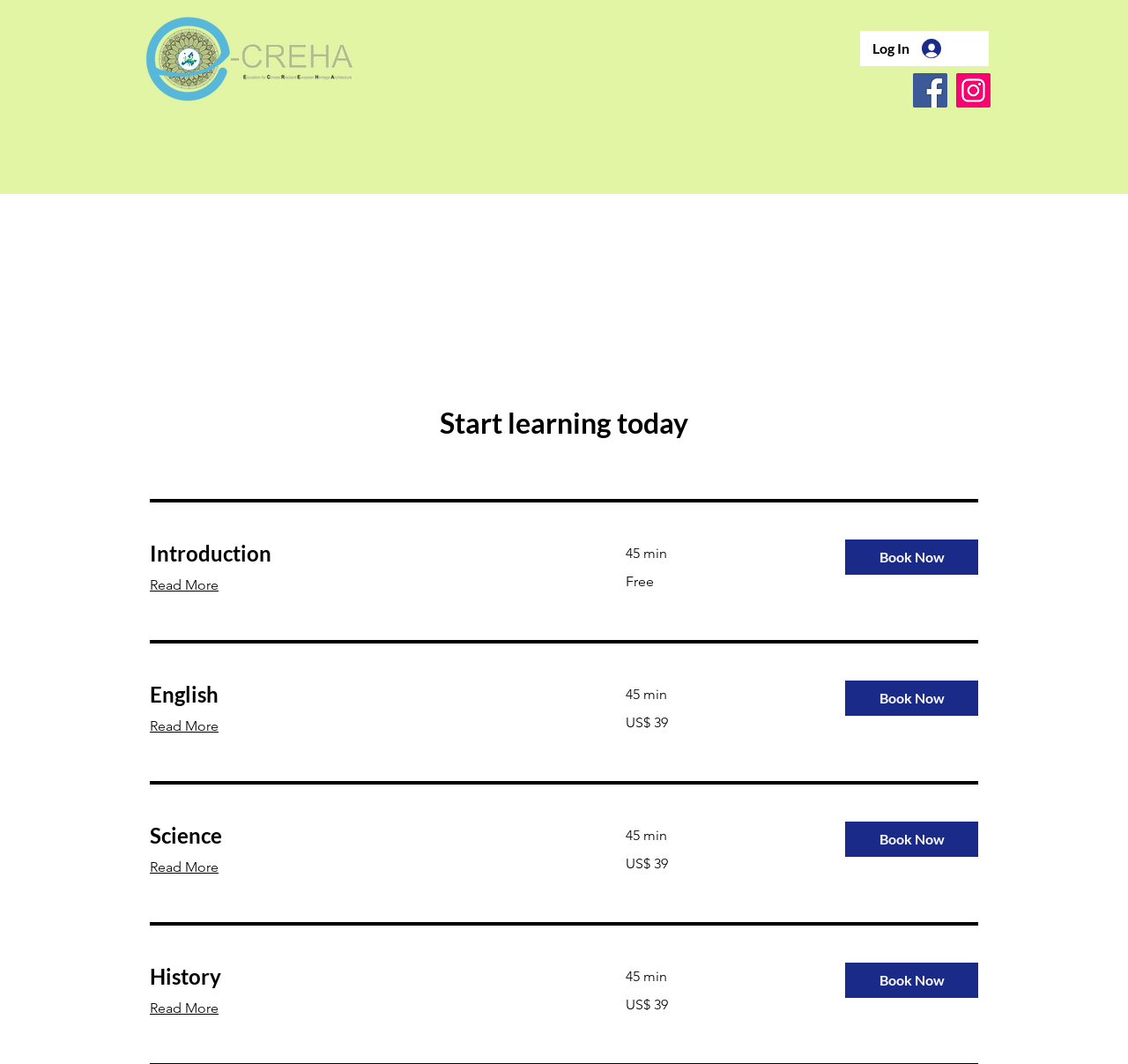Please specify the bounding box coordinates in the format (top-left x, top-left y, bottom-right x, bottom-right y), with all values as floating point numbers between 0 and 1. Identify the bounding box of the UI element described by: History

[0.133, 0.904, 0.517, 0.931]